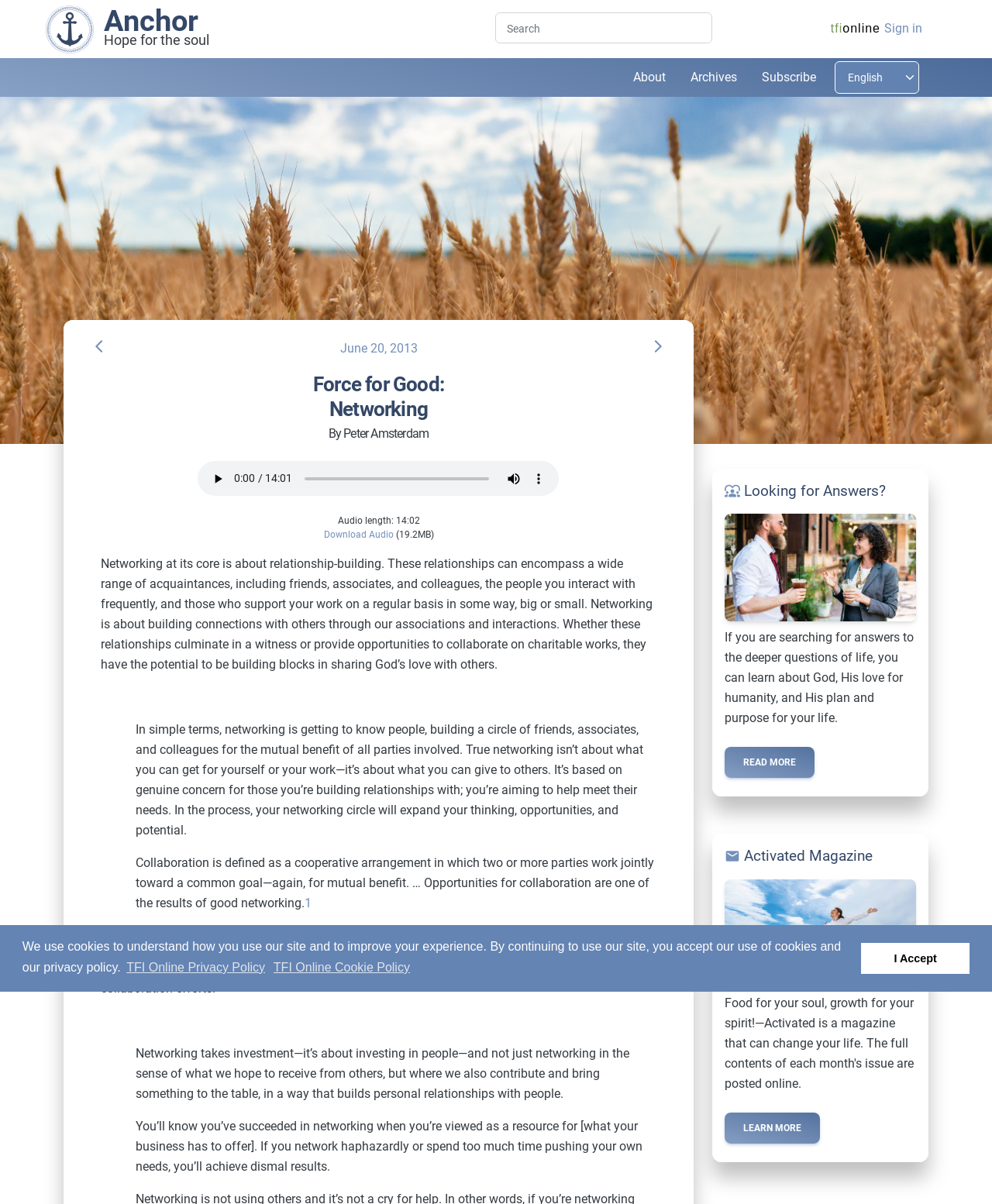Please specify the bounding box coordinates of the area that should be clicked to accomplish the following instruction: "Go to the most recent post". The coordinates should consist of four float numbers between 0 and 1, i.e., [left, top, right, bottom].

[0.046, 0.018, 0.095, 0.03]